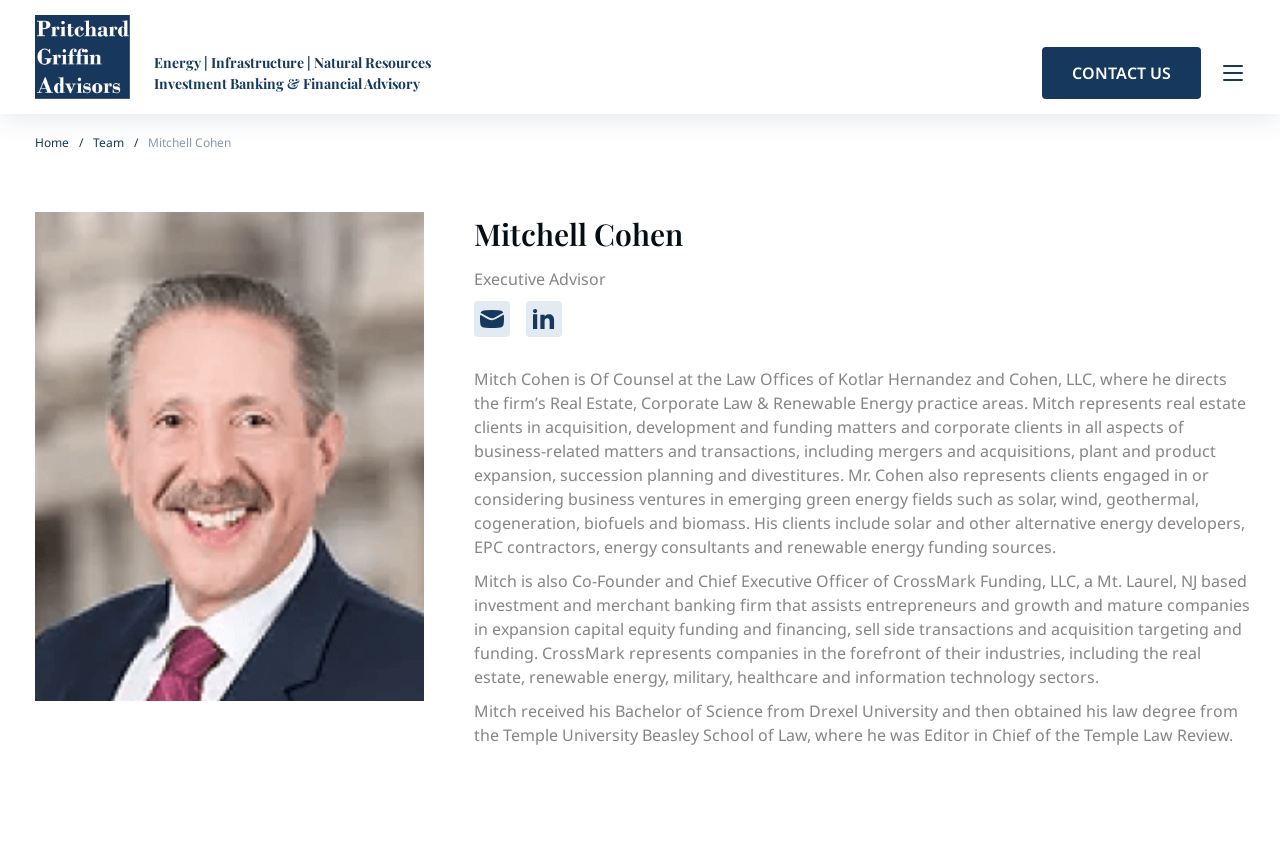What is the practice area that Mitch directs at the Law Offices of Kotlar Hernandez and Cohen, LLC?
Use the screenshot to answer the question with a single word or phrase.

Real Estate, Corporate Law & Renewable Energy